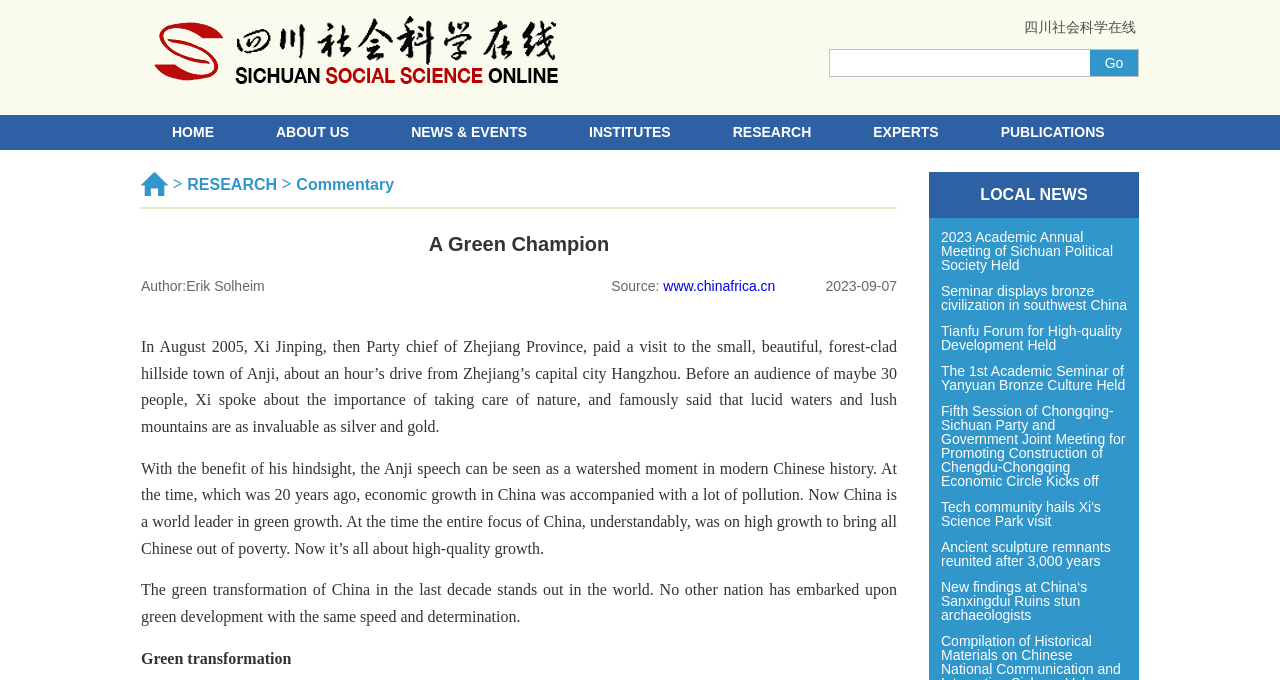What is the link text of the first link in the LOCAL NEWS section?
Please provide a single word or phrase as your answer based on the image.

2023 Academic Annual Meeting of Sichuan Political Society Held